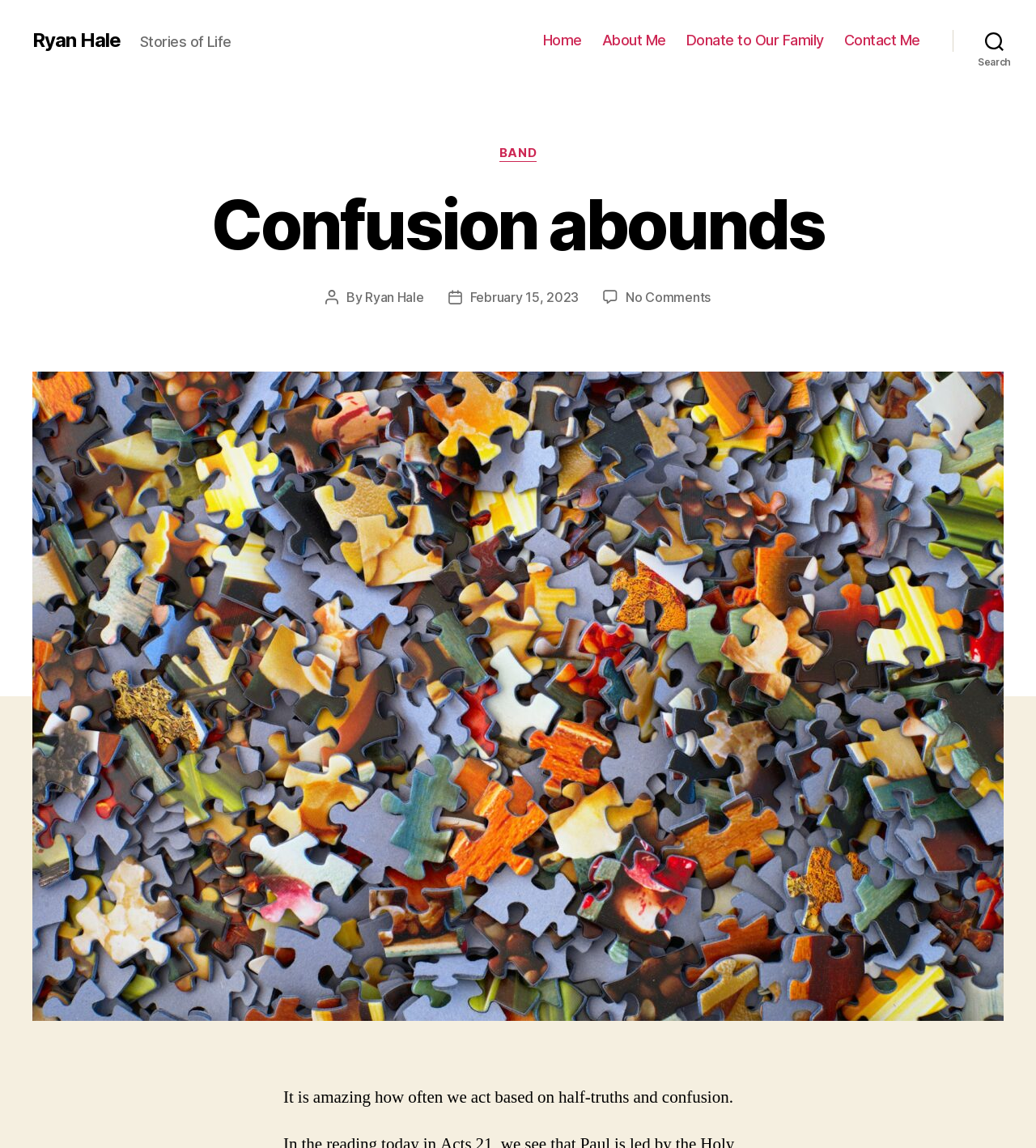Please give a short response to the question using one word or a phrase:
What is the author of the post?

Ryan Hale